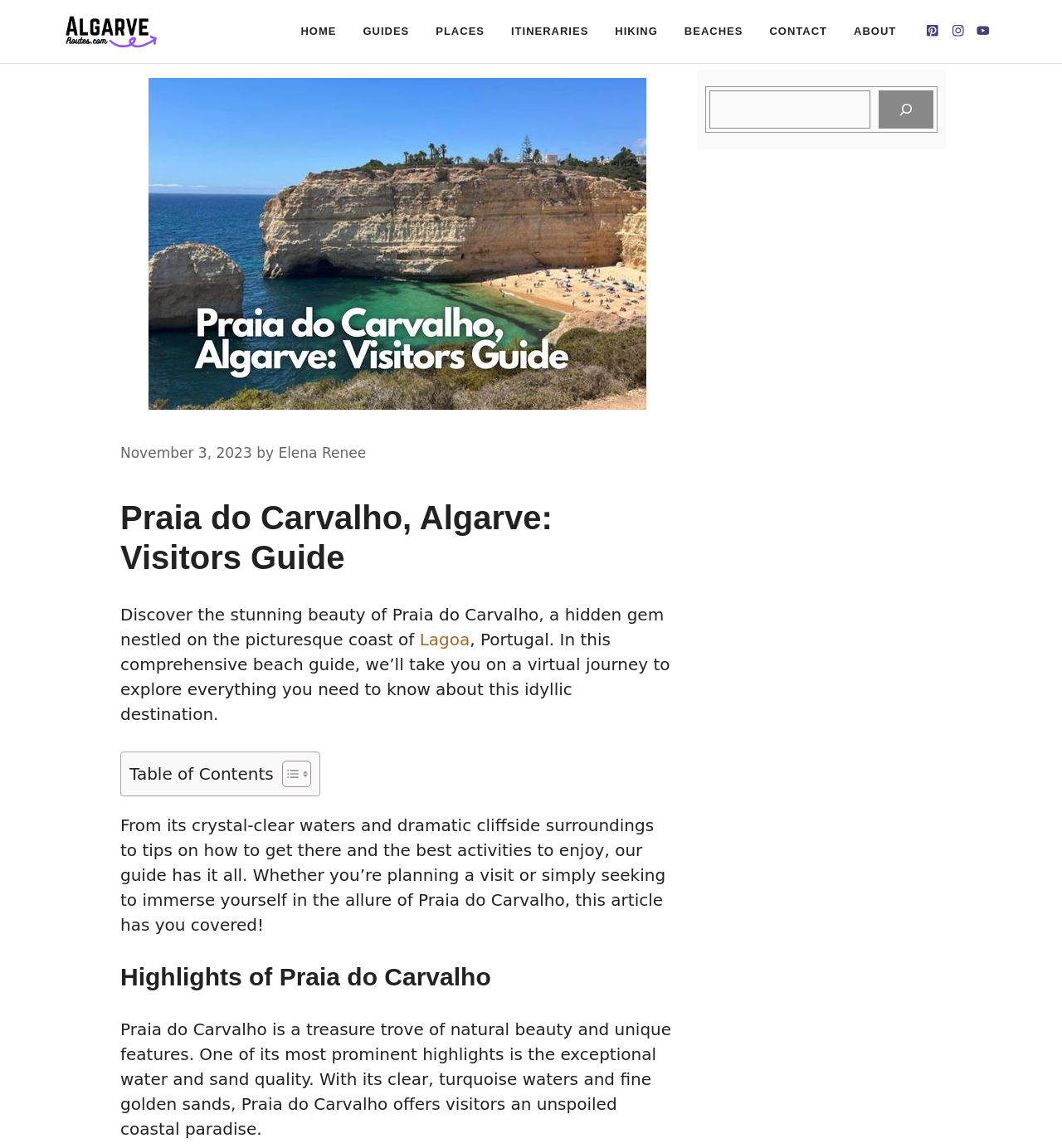Identify the bounding box coordinates of the element that should be clicked to fulfill this task: "Click on 'TRUE COMMITMENT THROUGH LOCAL CONTENT'". The coordinates should be provided as four float numbers between 0 and 1, i.e., [left, top, right, bottom].

None